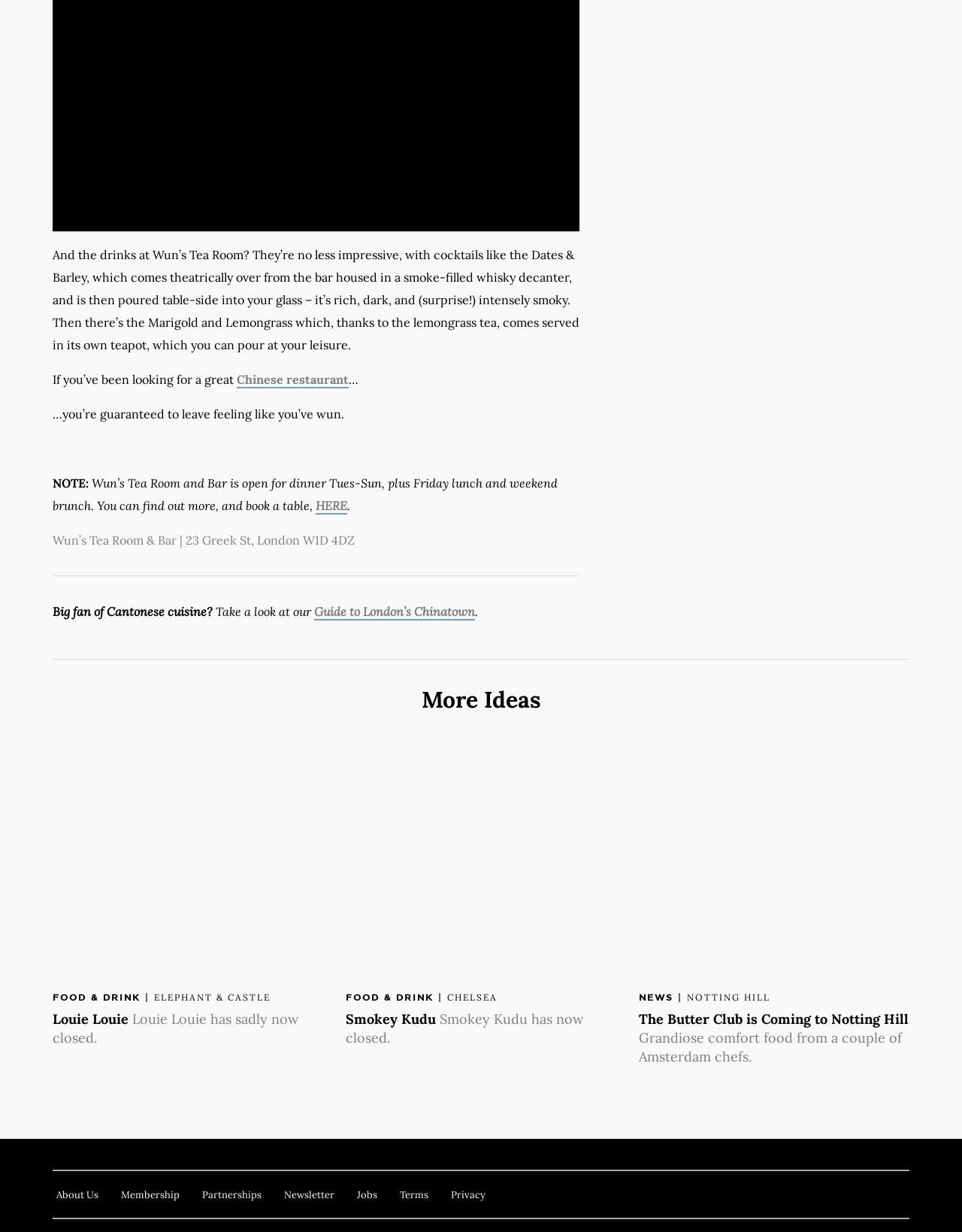Given the element description "Chinese restaurant", identify the bounding box of the corresponding UI element.

[0.246, 0.302, 0.362, 0.315]